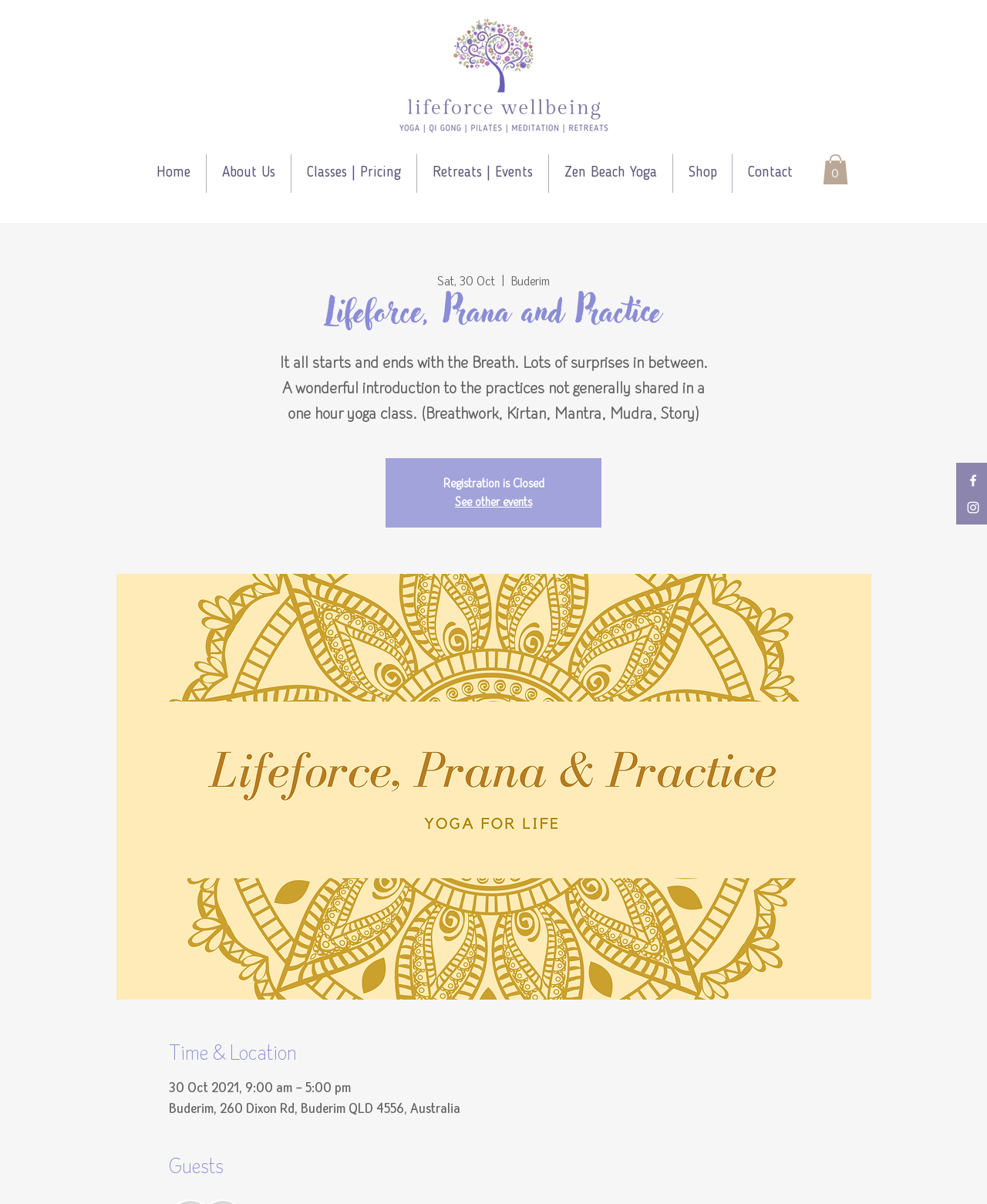What is the date of the event?
Kindly give a detailed and elaborate answer to the question.

I found the answer by looking at the static text element with the text '30 Oct 2021, 9:00 am – 5:00 pm' which is located under the 'Time & Location' heading, indicating that it is the date of the event.